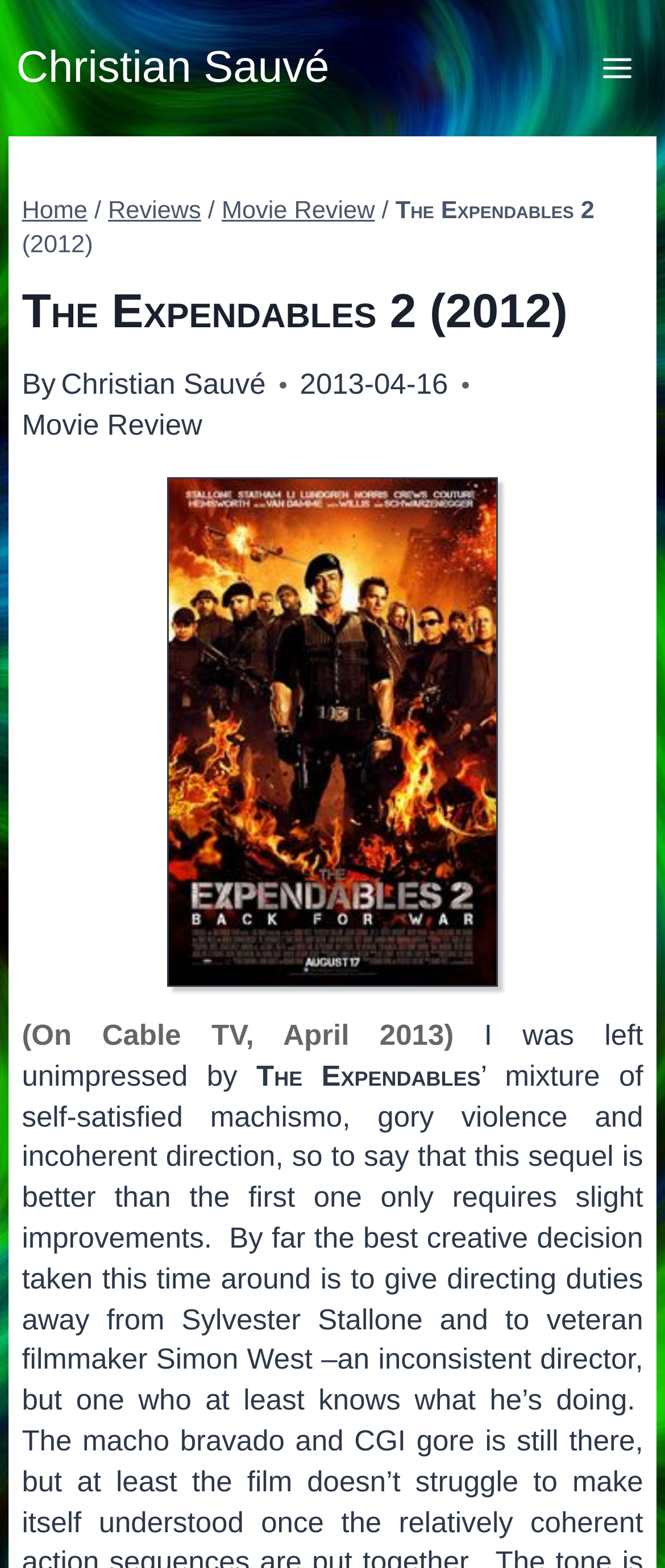Refer to the image and offer a detailed explanation in response to the question: Who wrote the movie review?

The answer can be found by looking at the header section of the webpage, where it says 'By Christian Sauvé'.